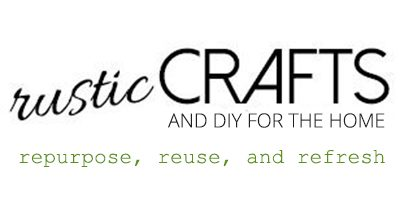Describe the image with as much detail as possible.

The image features the logo for "Rustic Crafts & DIY," emphasizing the themes of creativity and resourcefulness in crafting. The bold text "CRAFTS" stands out prominently in the center, framed by the softer, more playful font of "rustic" and the subtitle "AND DIY FOR THE HOME." Below, the tagline "repurpose, reuse, and refresh" encapsulates the spirit of sustainability and creativity, inviting enthusiasts to explore projects that breathe new life into everyday materials. This logo sets the tone for a community centered around hands-on projects and innovative crafting ideas.